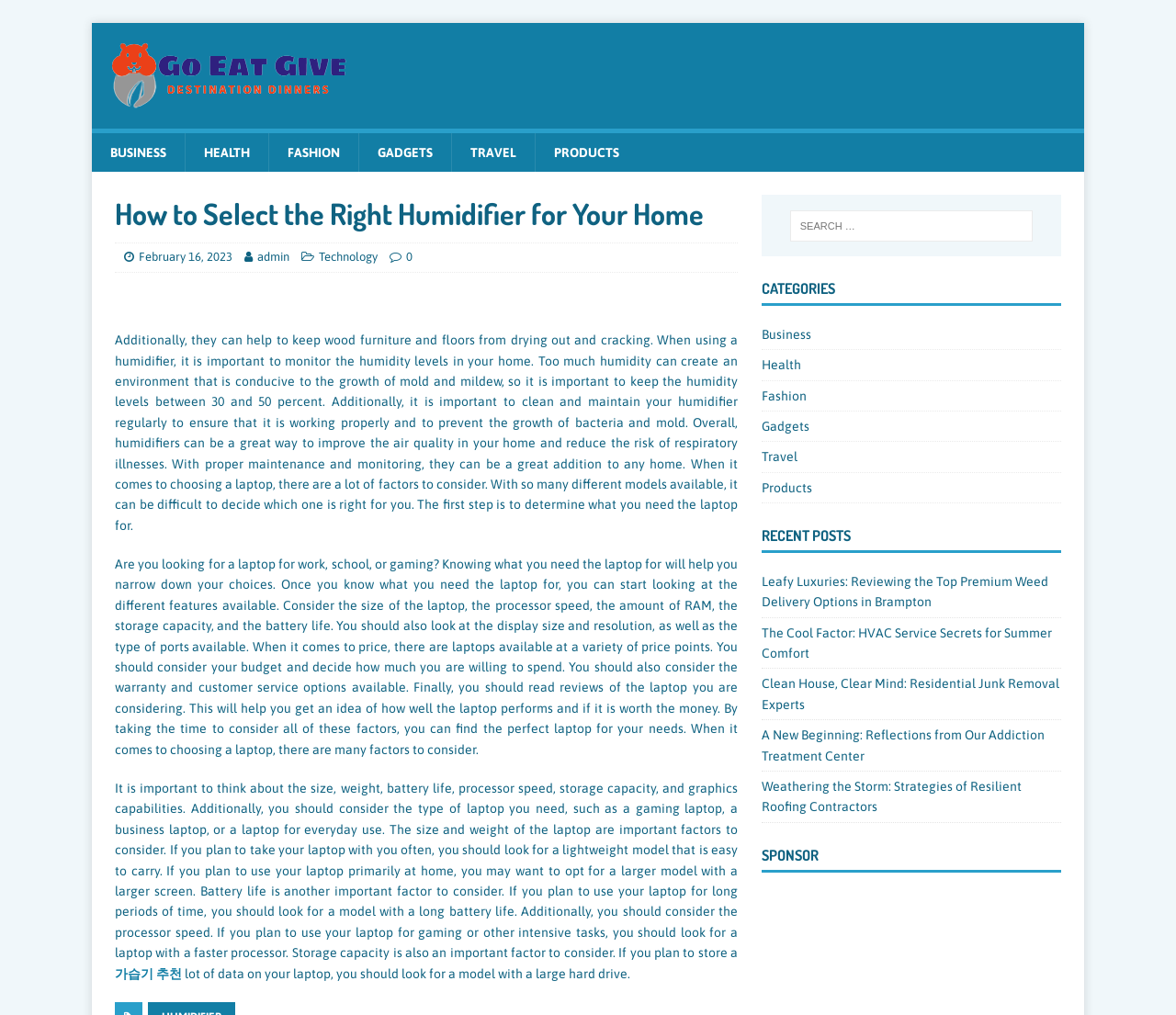Please pinpoint the bounding box coordinates for the region I should click to adhere to this instruction: "Read the 'How to Select the Right Humidifier for Your Home' article".

[0.098, 0.192, 0.627, 0.23]